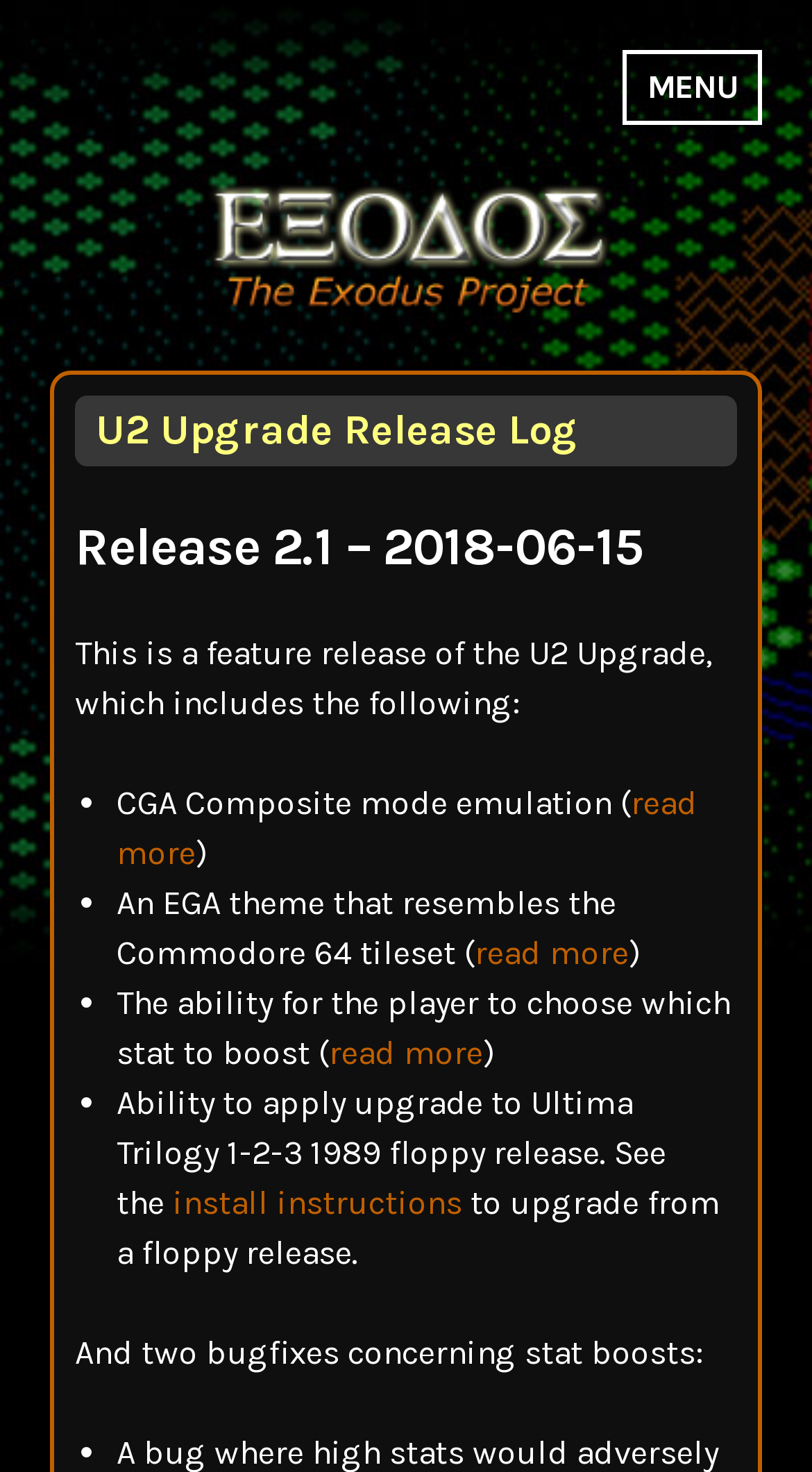What is the main heading of this webpage? Please extract and provide it.

U2 Upgrade Release Log